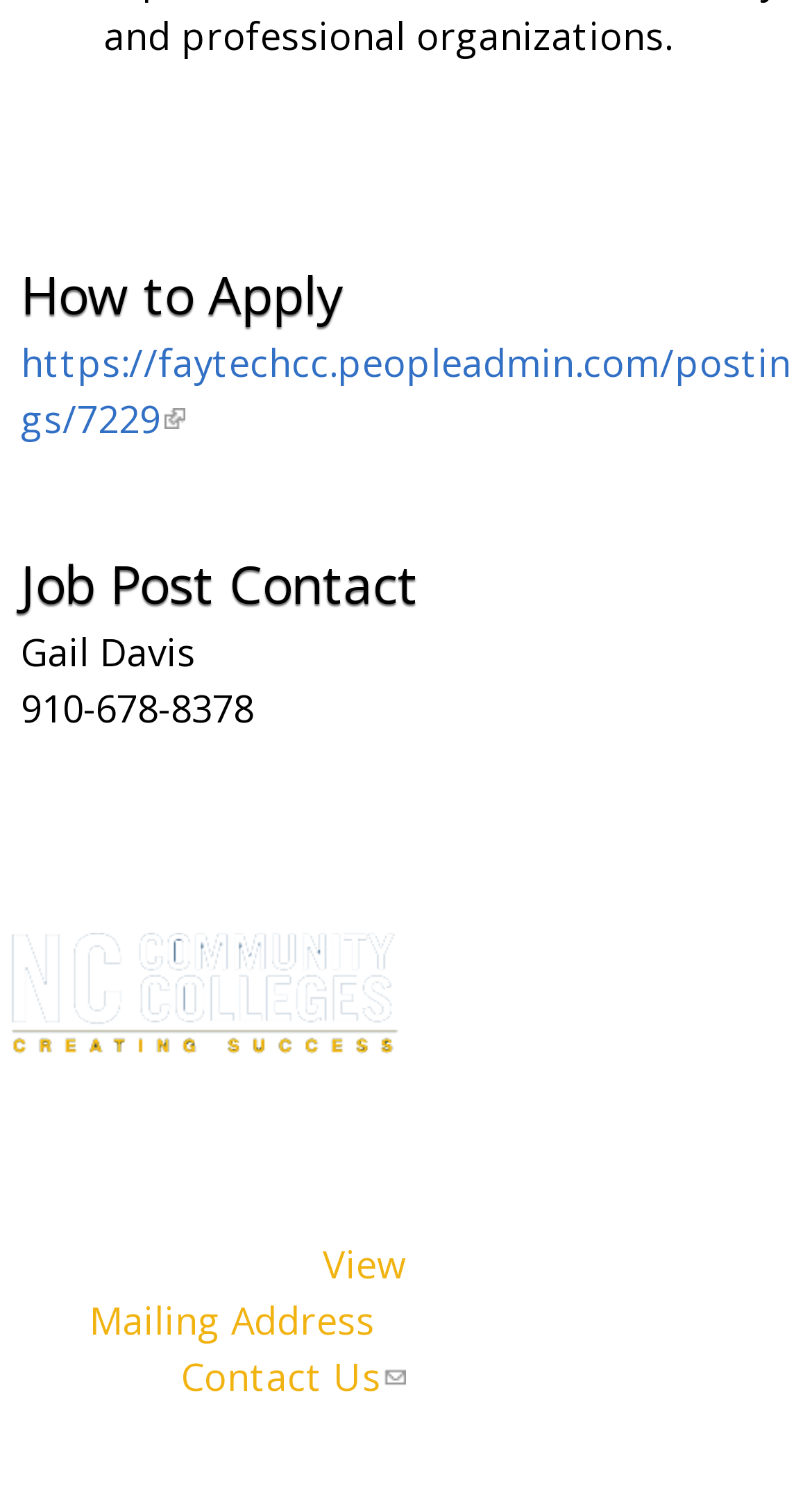Identify the bounding box for the given UI element using the description provided. Coordinates should be in the format (top-left x, top-left y, bottom-right x, bottom-right y) and must be between 0 and 1. Here is the description: https://faytechcc.peopleadmin.com/postings/7229

[0.026, 0.227, 0.974, 0.298]